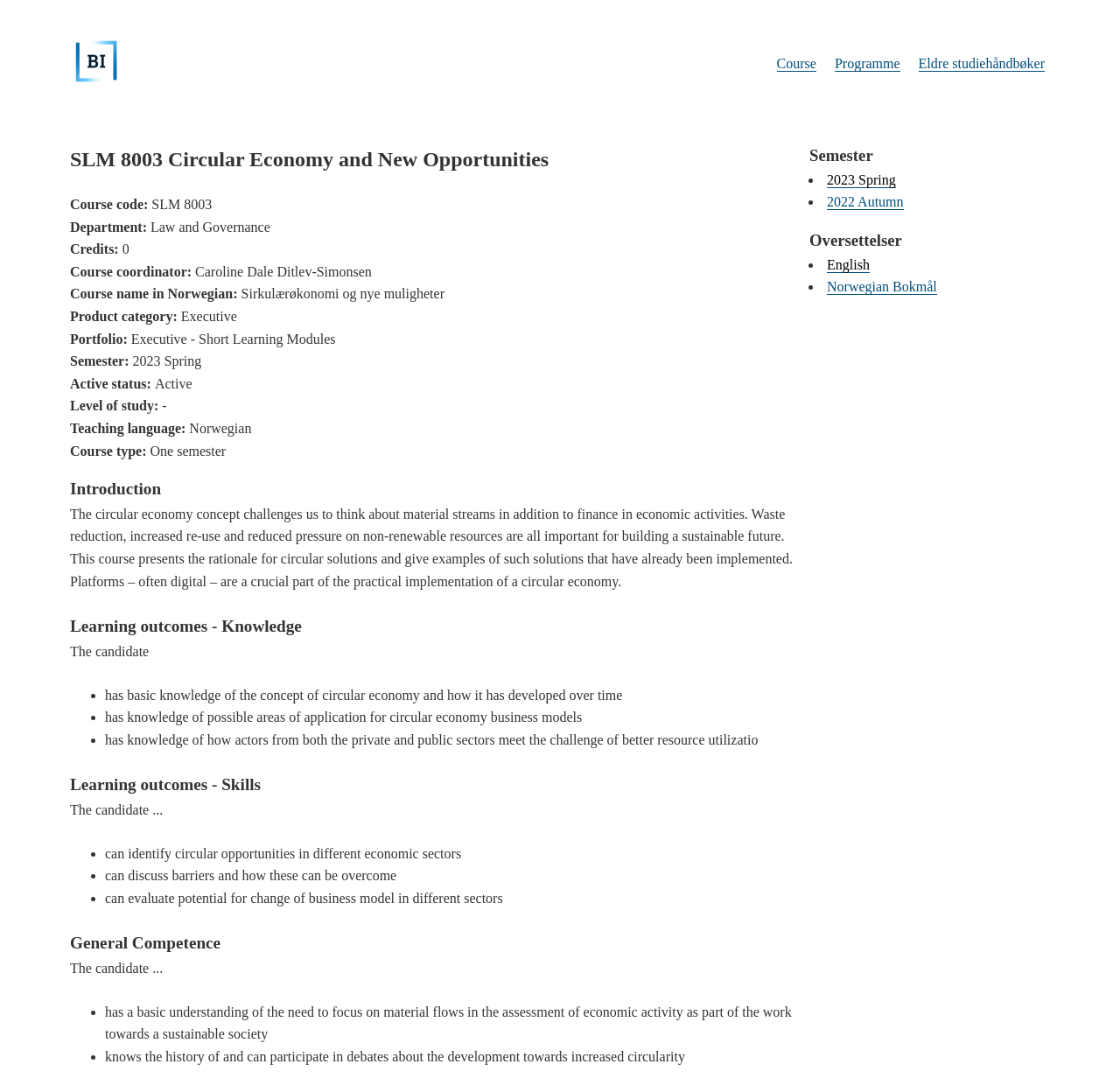Provide a short answer using a single word or phrase for the following question: 
Who is the course coordinator?

Caroline Dale Ditlev-Simonsen